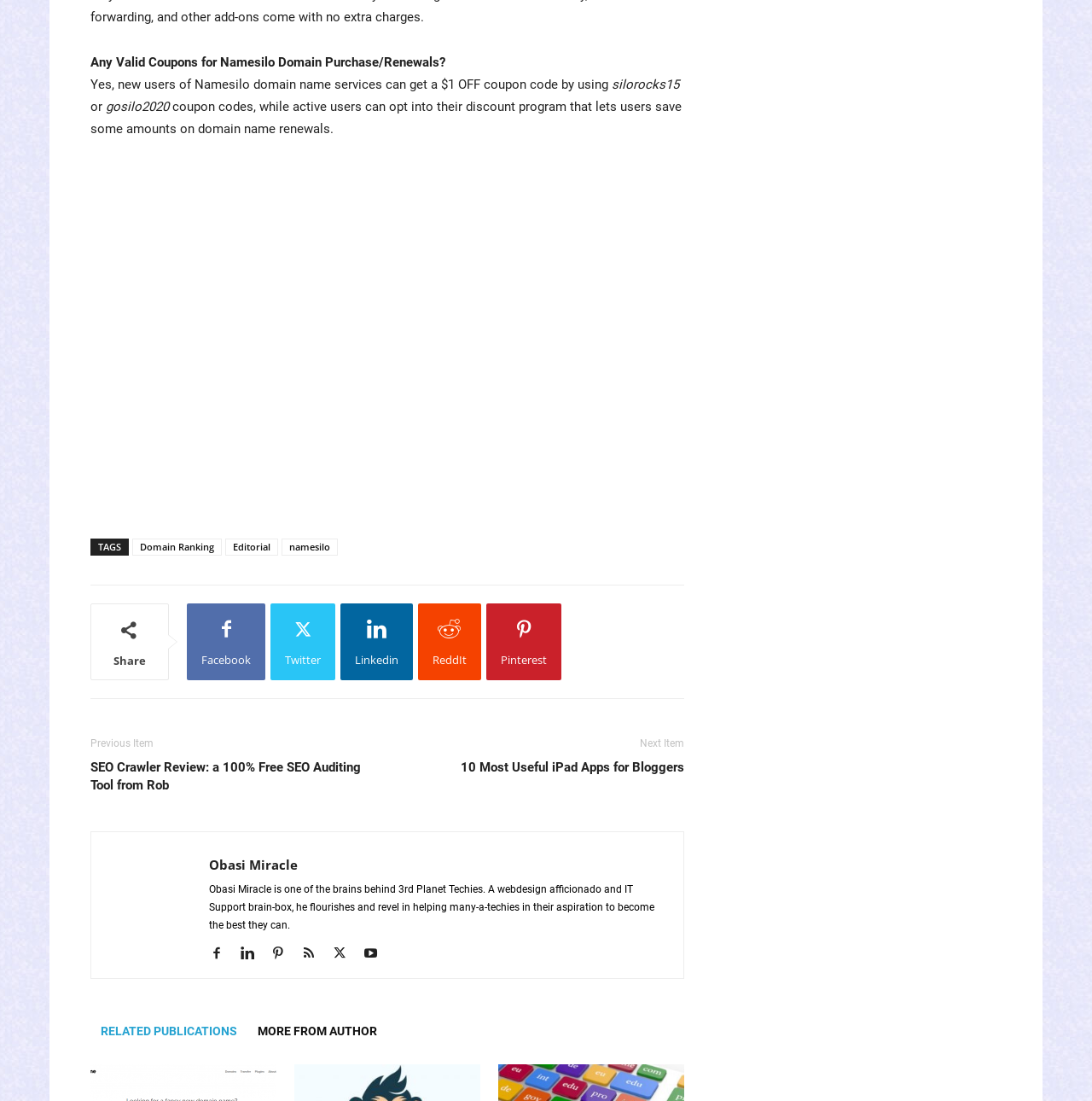Show the bounding box coordinates of the region that should be clicked to follow the instruction: "Click on the 'Domain Ranking' link."

[0.121, 0.489, 0.203, 0.505]